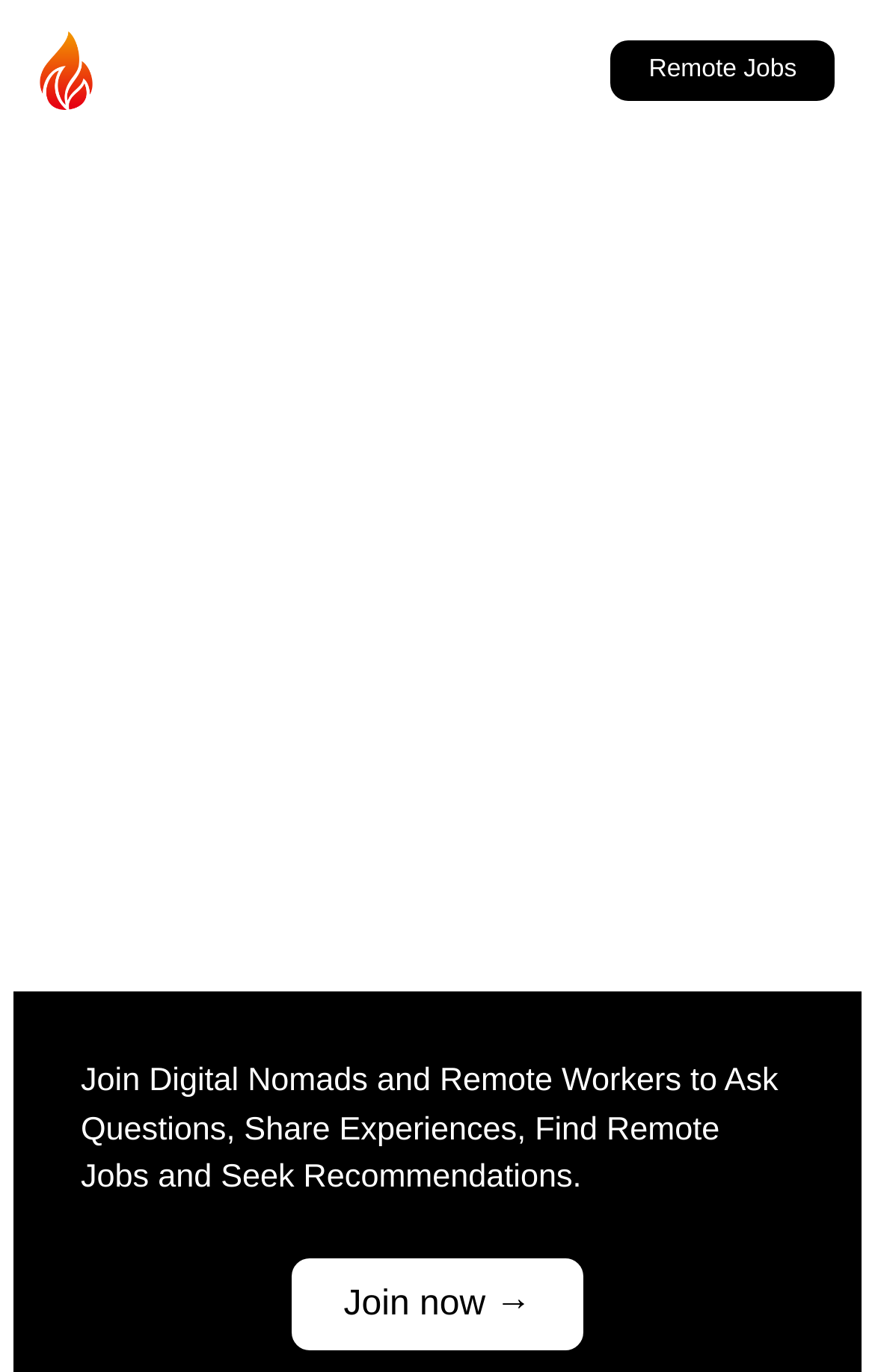Produce an elaborate caption capturing the essence of the webpage.

The webpage is about staying productive while working from home, with a focus on providing 10 tips. At the top left, there is a logo and a link to "Jorcus", which is likely the website's brand or author. 

On the top right, there is a link to "Remote Jobs". Below the top section, there is a large advertisement that spans the entire width of the page. 

Further down, there is a paragraph of text that invites users to join a community of digital nomads and remote workers to ask questions, share experiences, find remote jobs, and seek recommendations. Below this text, there is a call-to-action button that says "Join now →", positioned roughly in the middle of the page.